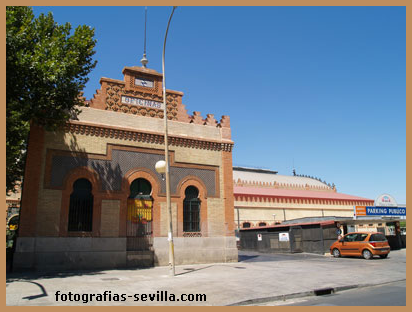What style does the building's façade feature?
Look at the image and provide a short answer using one word or a phrase.

Classic brick